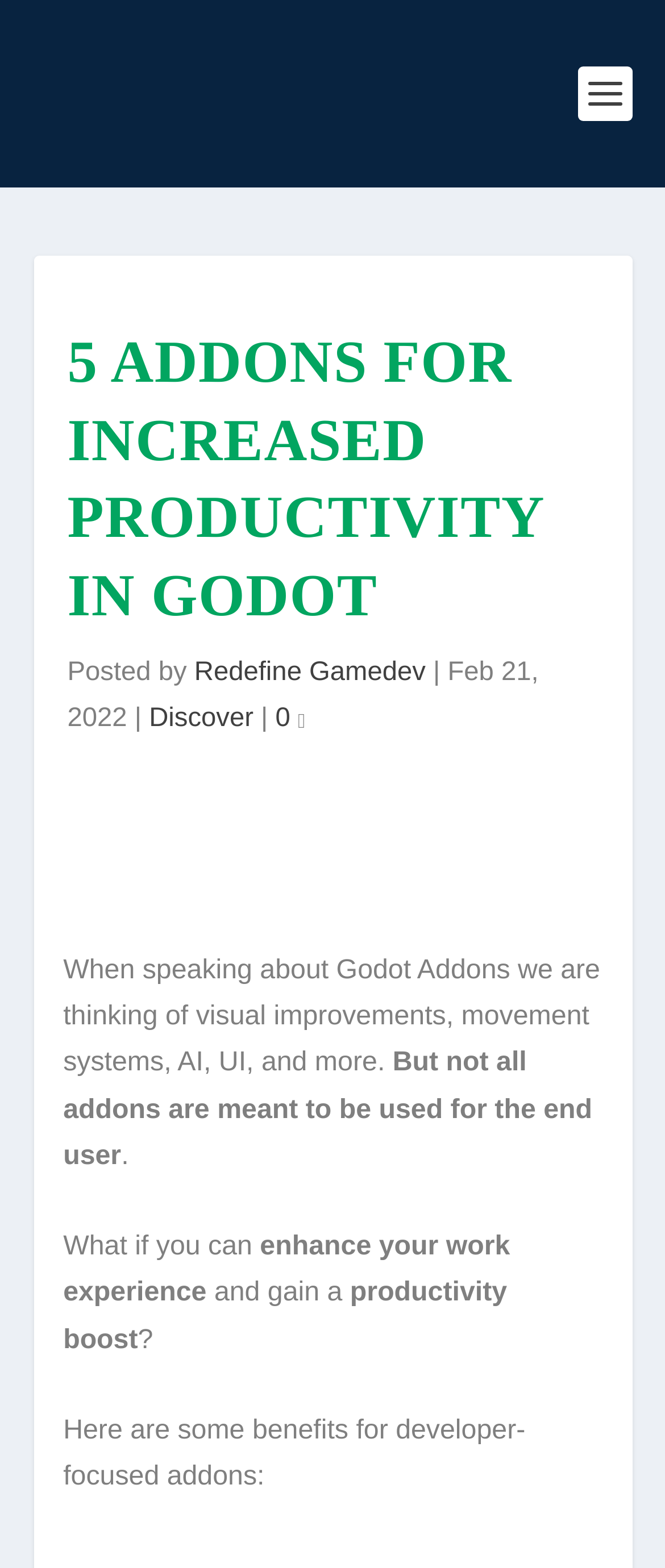Using the details from the image, please elaborate on the following question: What is the topic of the article?

The topic of the article can be inferred by looking at the main heading '5 ADDONS FOR INCREASED PRODUCTIVITY IN GODOT' and the surrounding text, which discusses the benefits of using Godot Addons for developers.